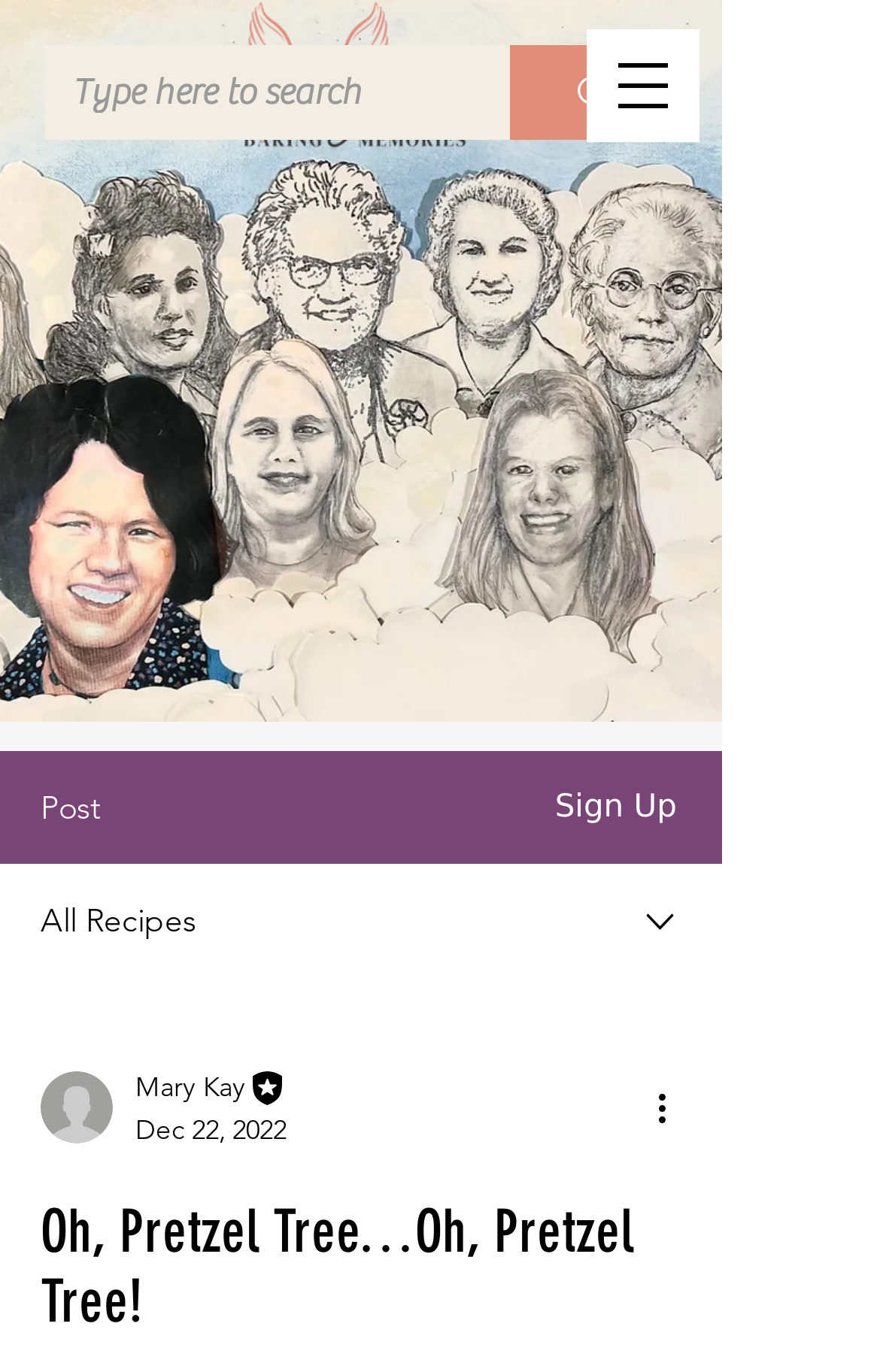Extract the main title from the webpage and generate its text.

Oh, Pretzel Tree…Oh, Pretzel Tree!